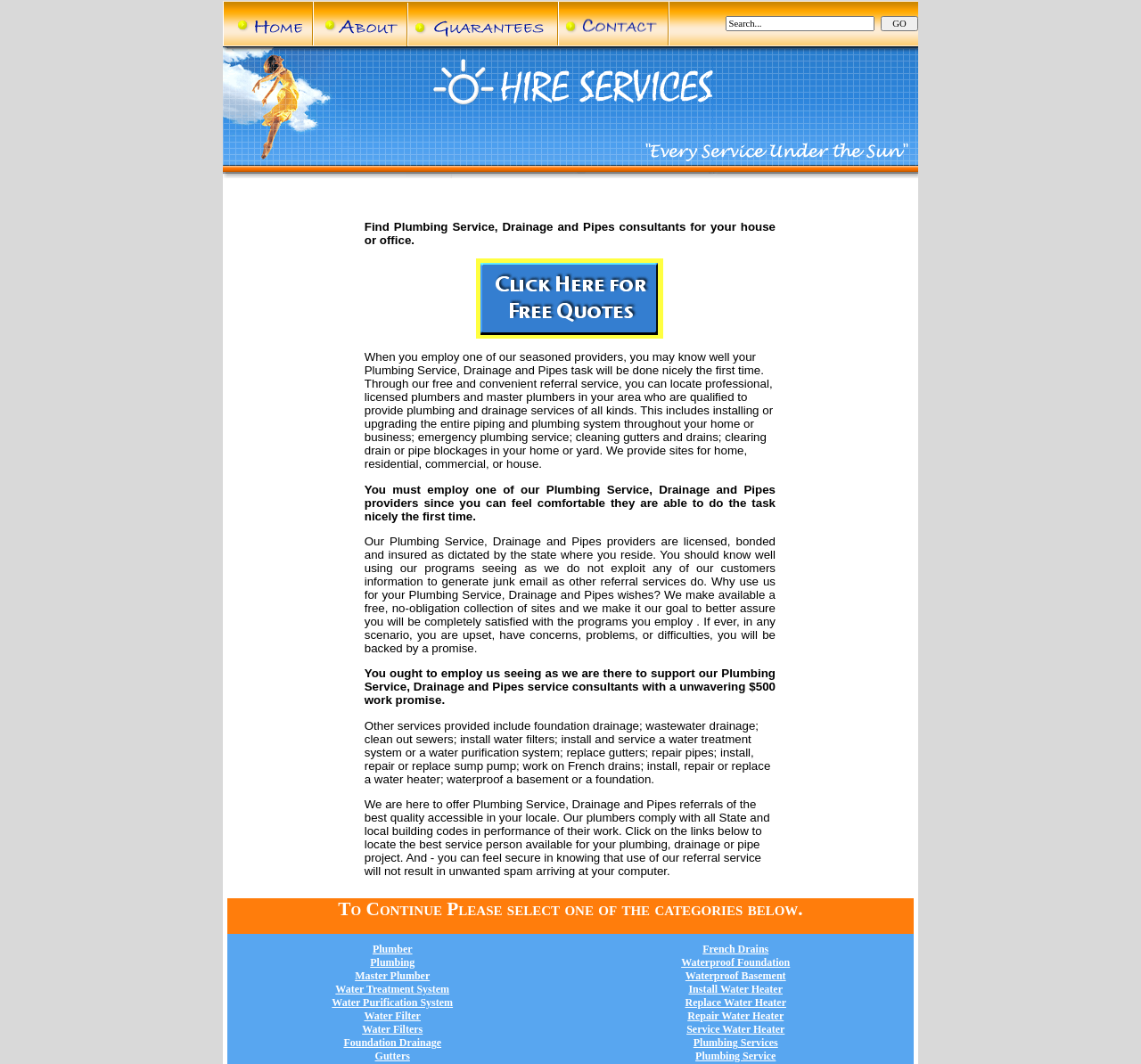Can users find plumbers for residential areas?
Based on the image, answer the question with a single word or brief phrase.

Yes